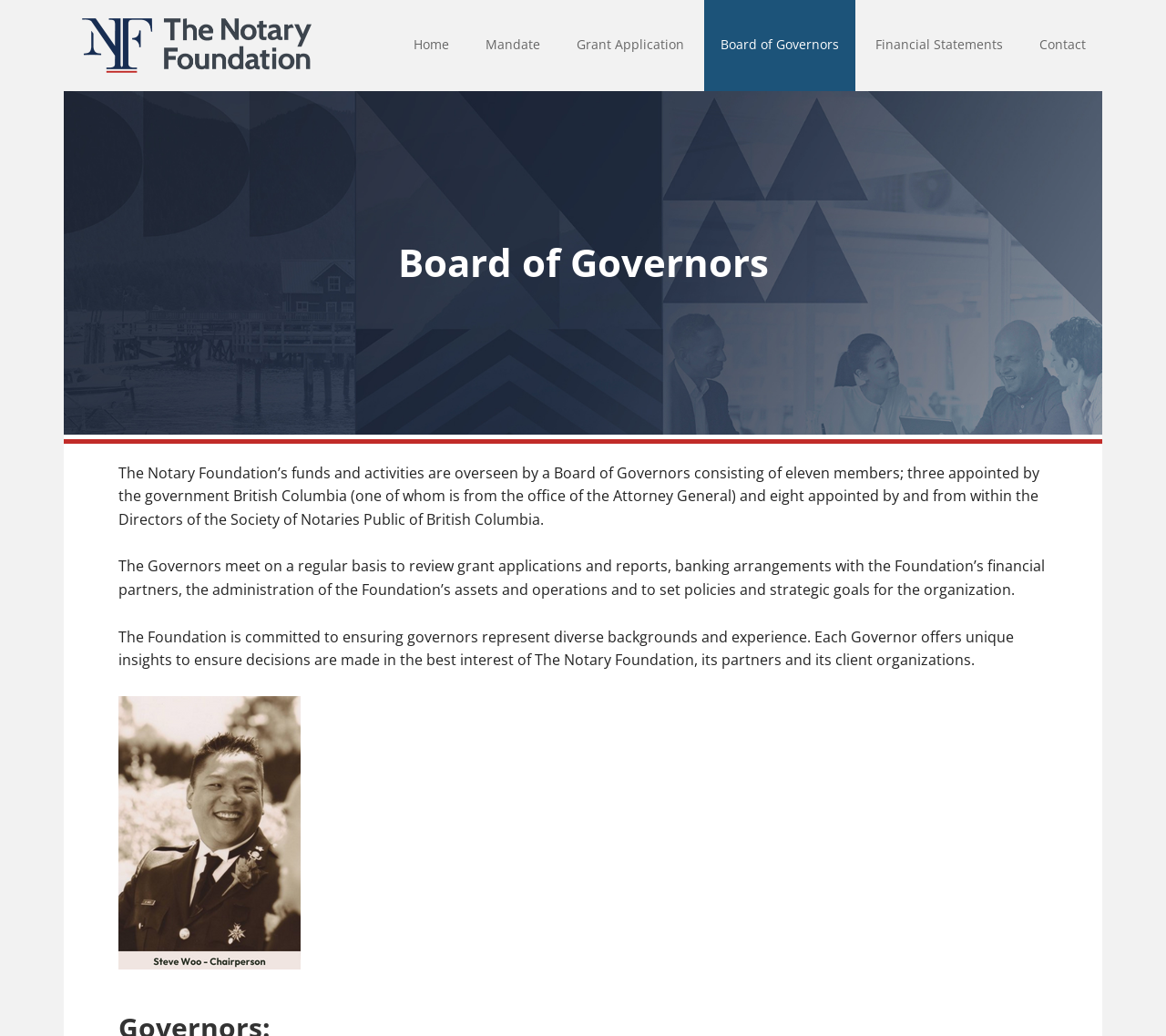Who appoints the Governors?
Deliver a detailed and extensive answer to the question.

Three Governors are appointed by the government British Columbia, and eight Governors are appointed by and from within the Directors of the Society of Notaries Public of British Columbia.